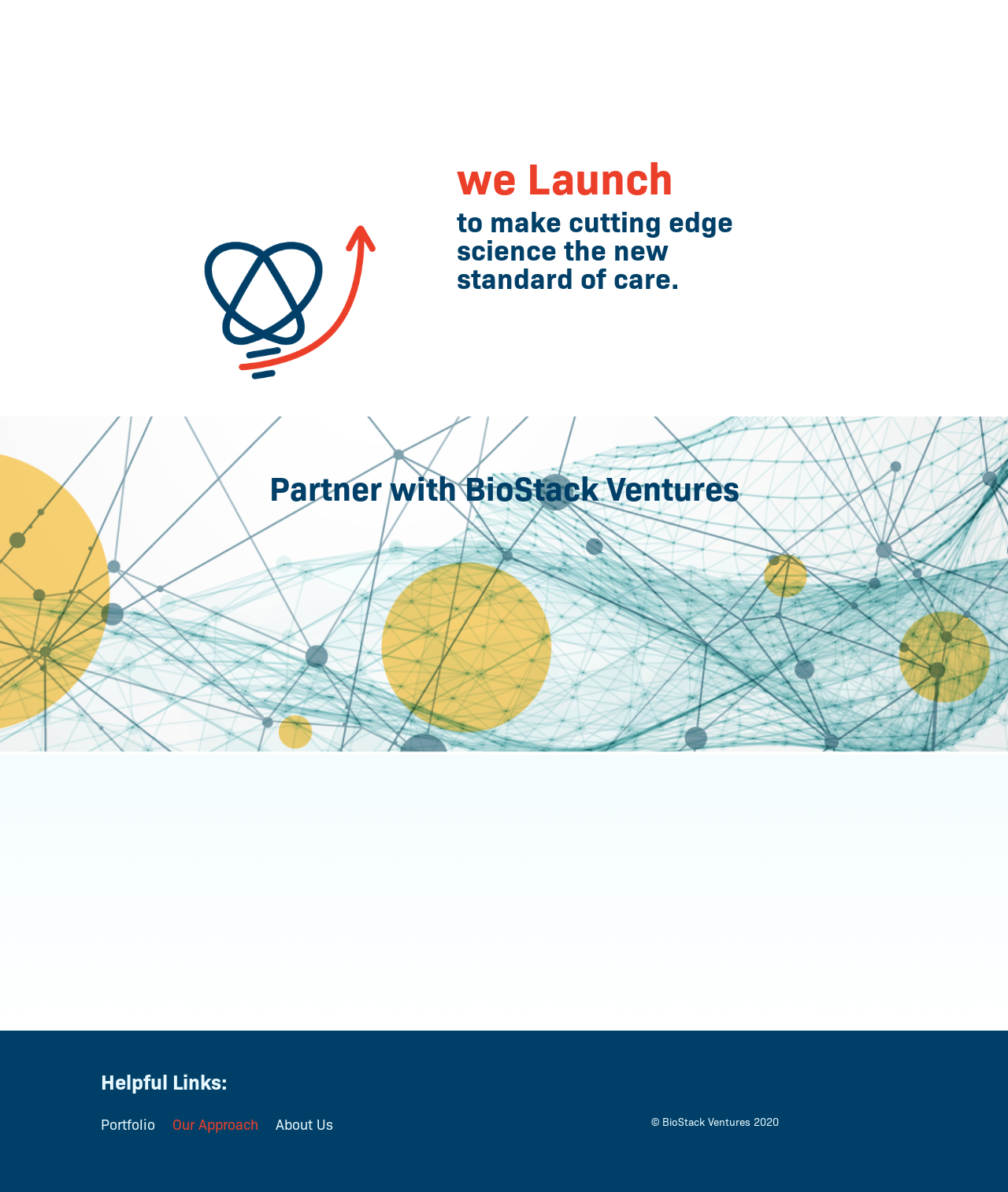Given the element description Portfolio, specify the bounding box coordinates of the corresponding UI element in the format (top-left x, top-left y, bottom-right x, bottom-right y). All values must be between 0 and 1.

[0.1, 0.939, 0.154, 0.953]